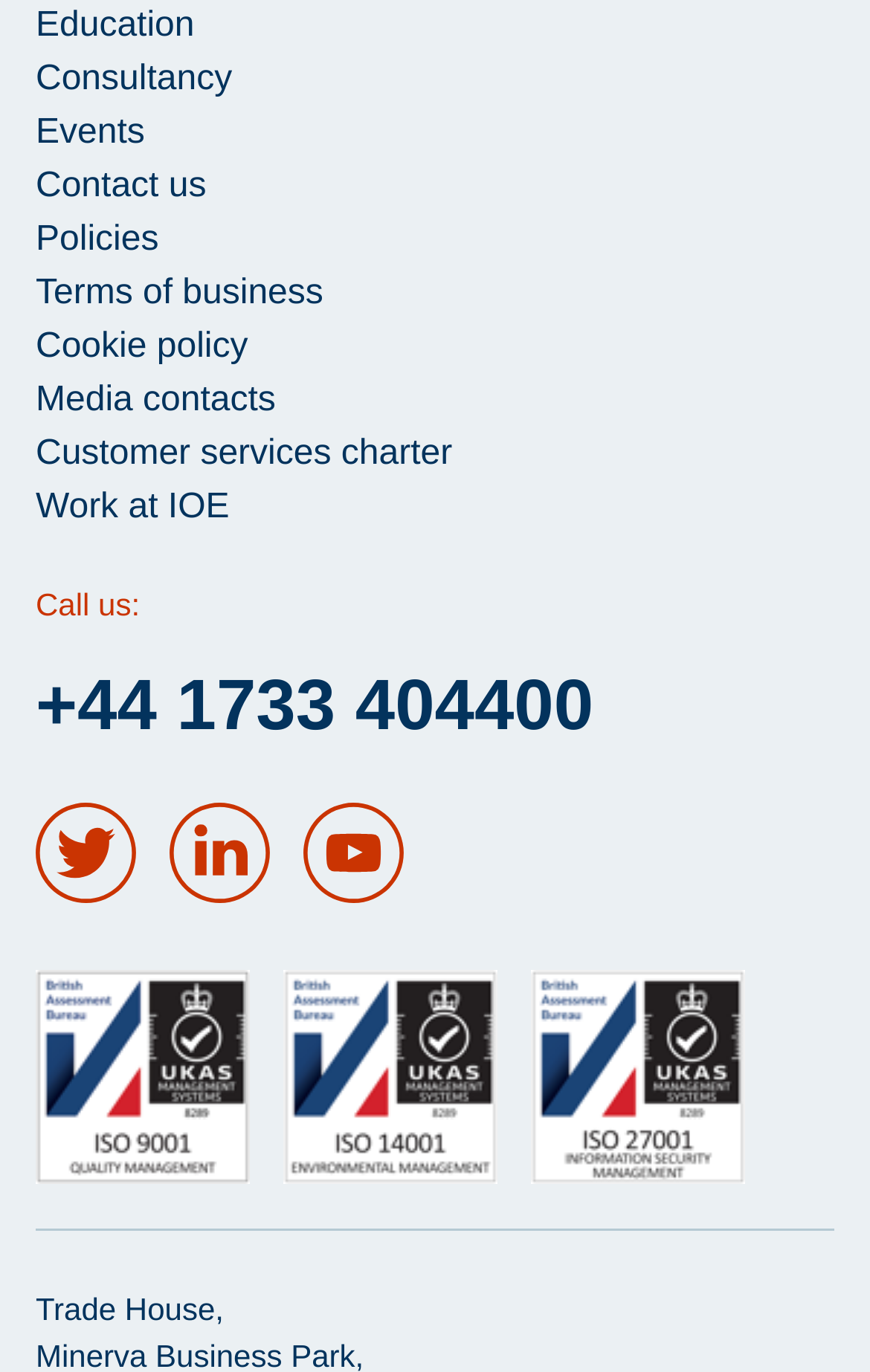Locate the bounding box coordinates of the area you need to click to fulfill this instruction: 'Call the phone number'. The coordinates must be in the form of four float numbers ranging from 0 to 1: [left, top, right, bottom].

[0.041, 0.441, 0.692, 0.509]